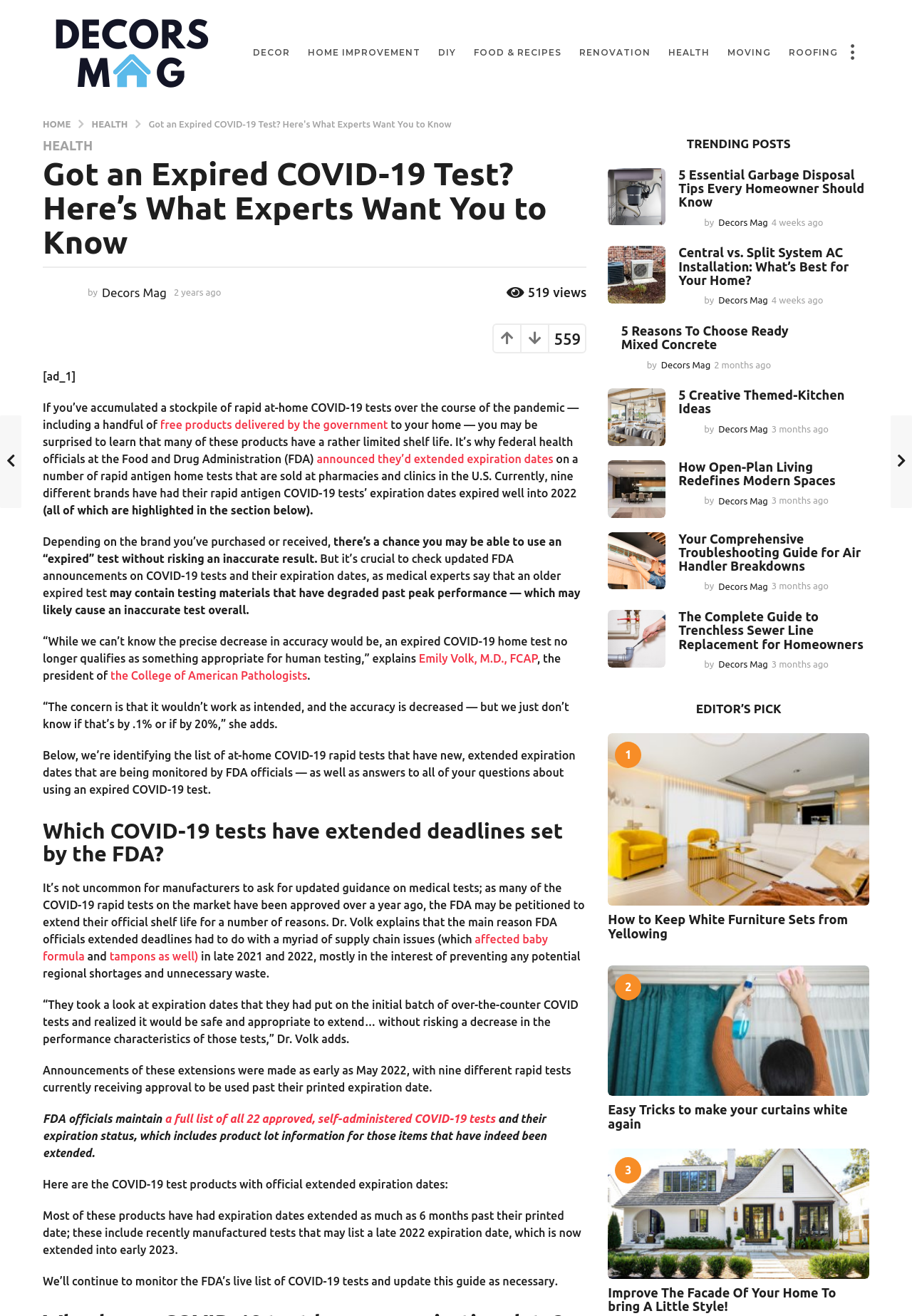Give a one-word or short phrase answer to this question: 
How many views does the article have?

519